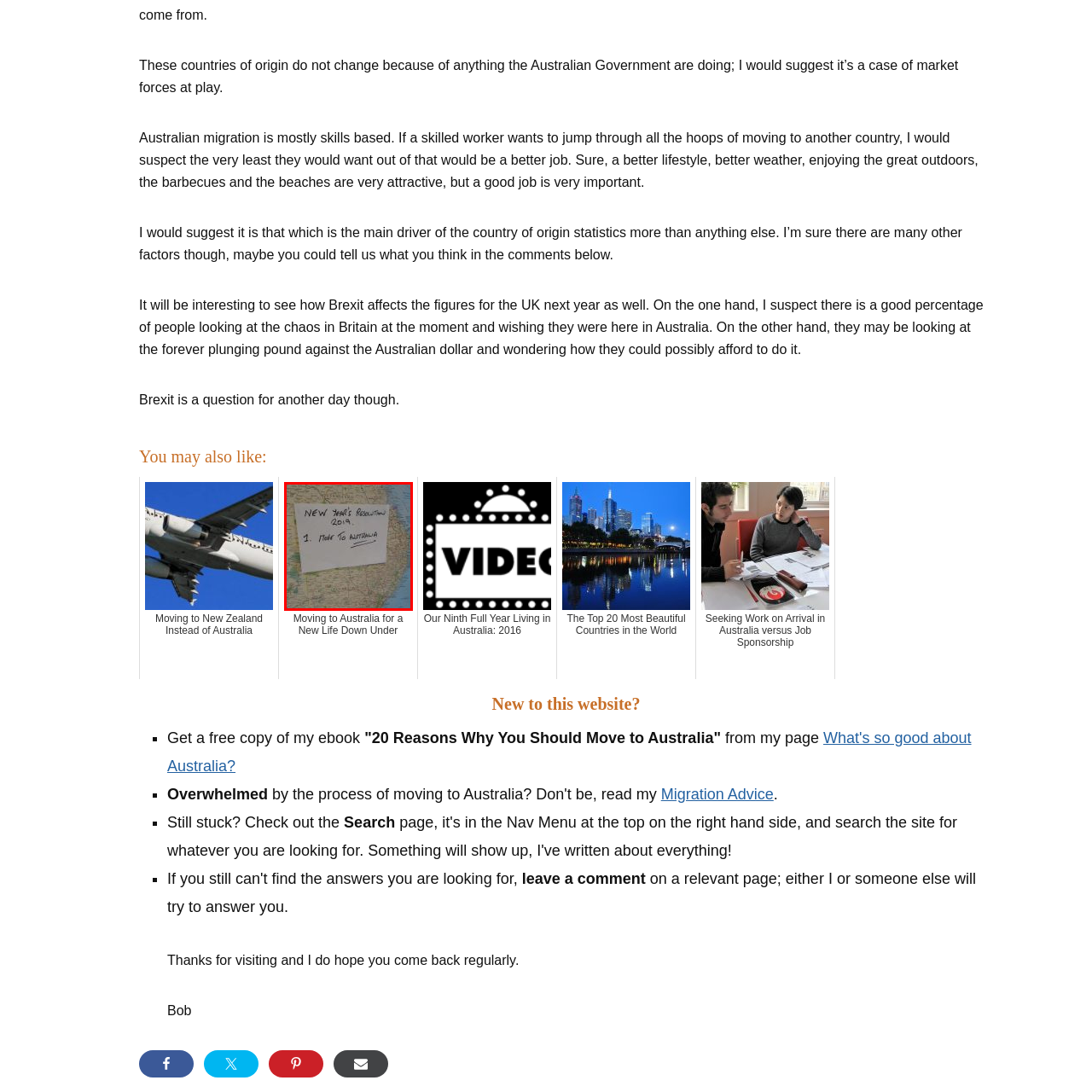Focus on the image marked by the red bounding box and offer an in-depth answer to the subsequent question based on the visual content: What is in the background of the note?

The note is placed against a map, which implies a sense of exploration and planning, setting the scene for a strive towards new horizons and emphasizing the idea of relocation to Australia.